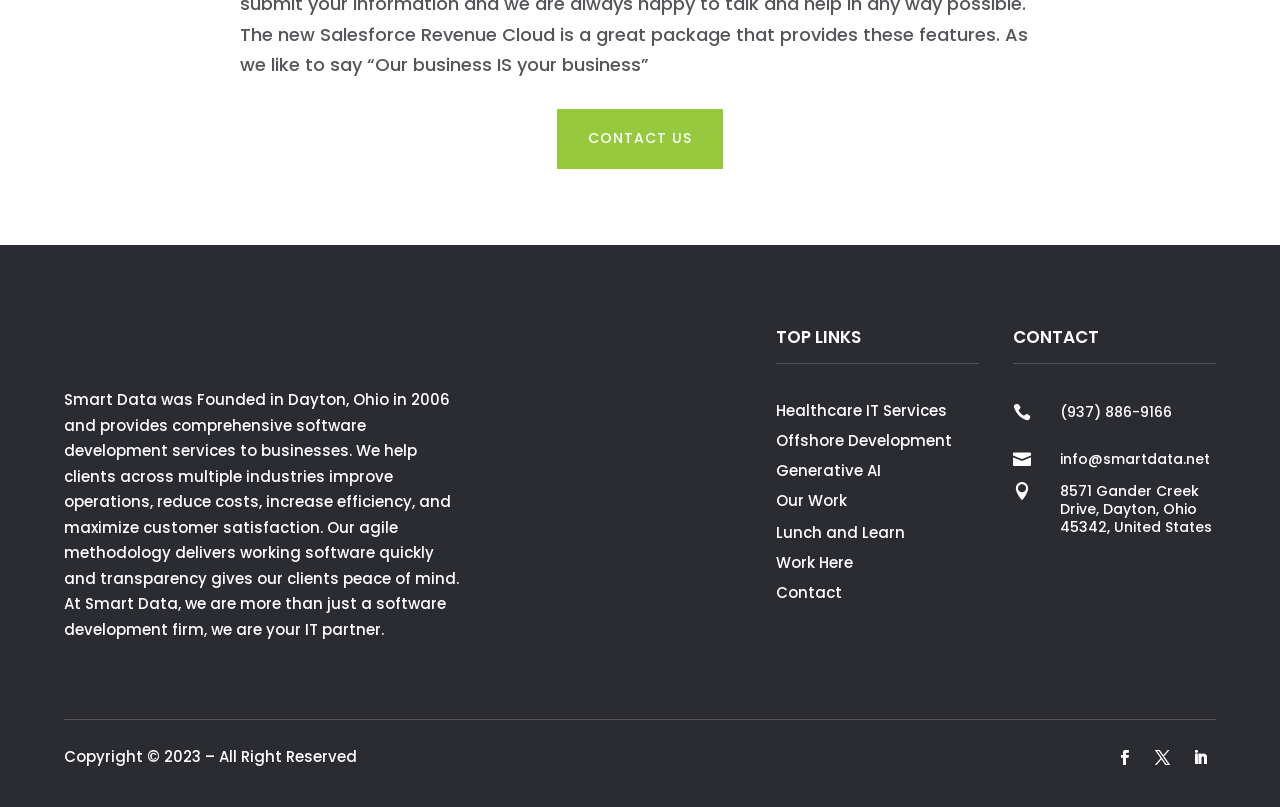Where is Smart Data located?
Based on the visual information, provide a detailed and comprehensive answer.

The location is mentioned in the heading element with the text '8571 Gander Creek Drive, Dayton, Ohio 45342, United States' inside the LayoutTable element.